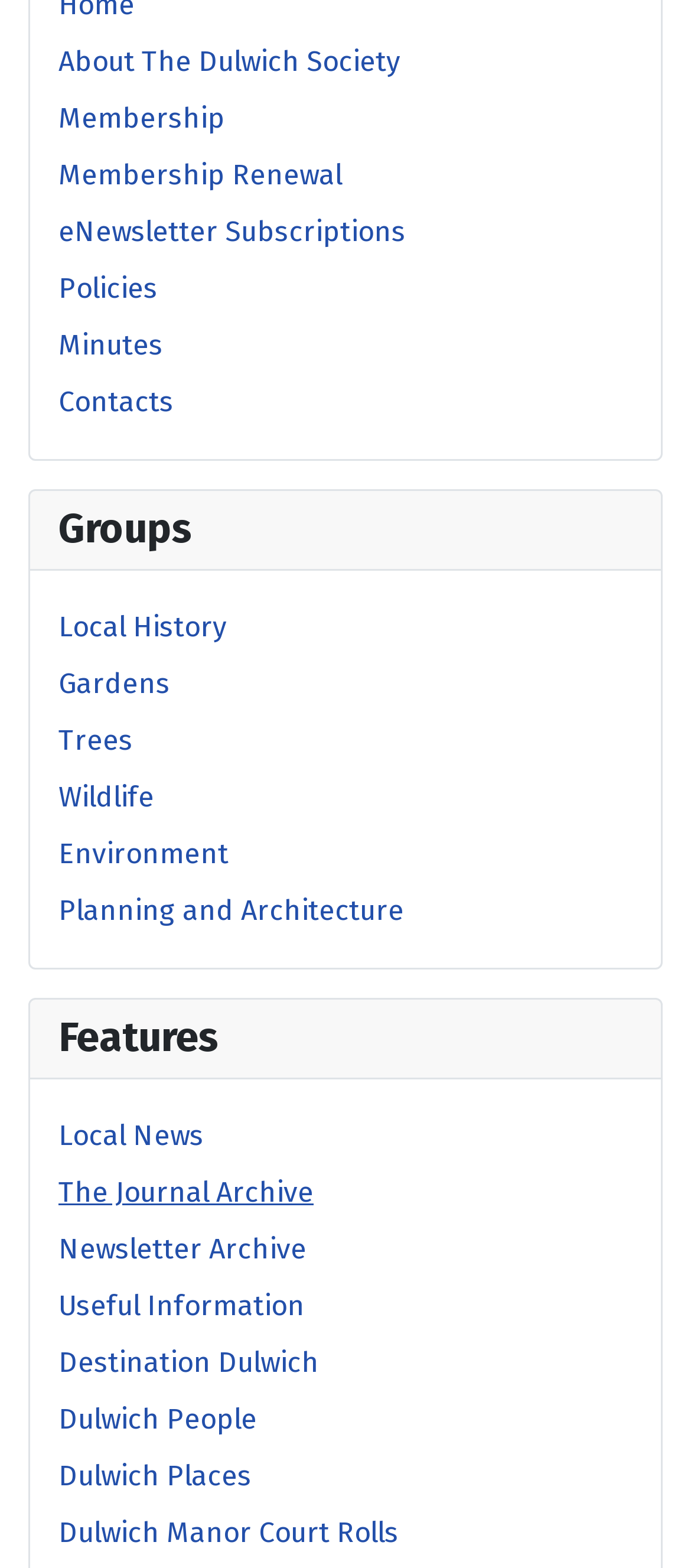How many headings are there on the webpage?
From the details in the image, provide a complete and detailed answer to the question.

I looked at the webpage and found two headings, which are 'Groups' and 'Features'.